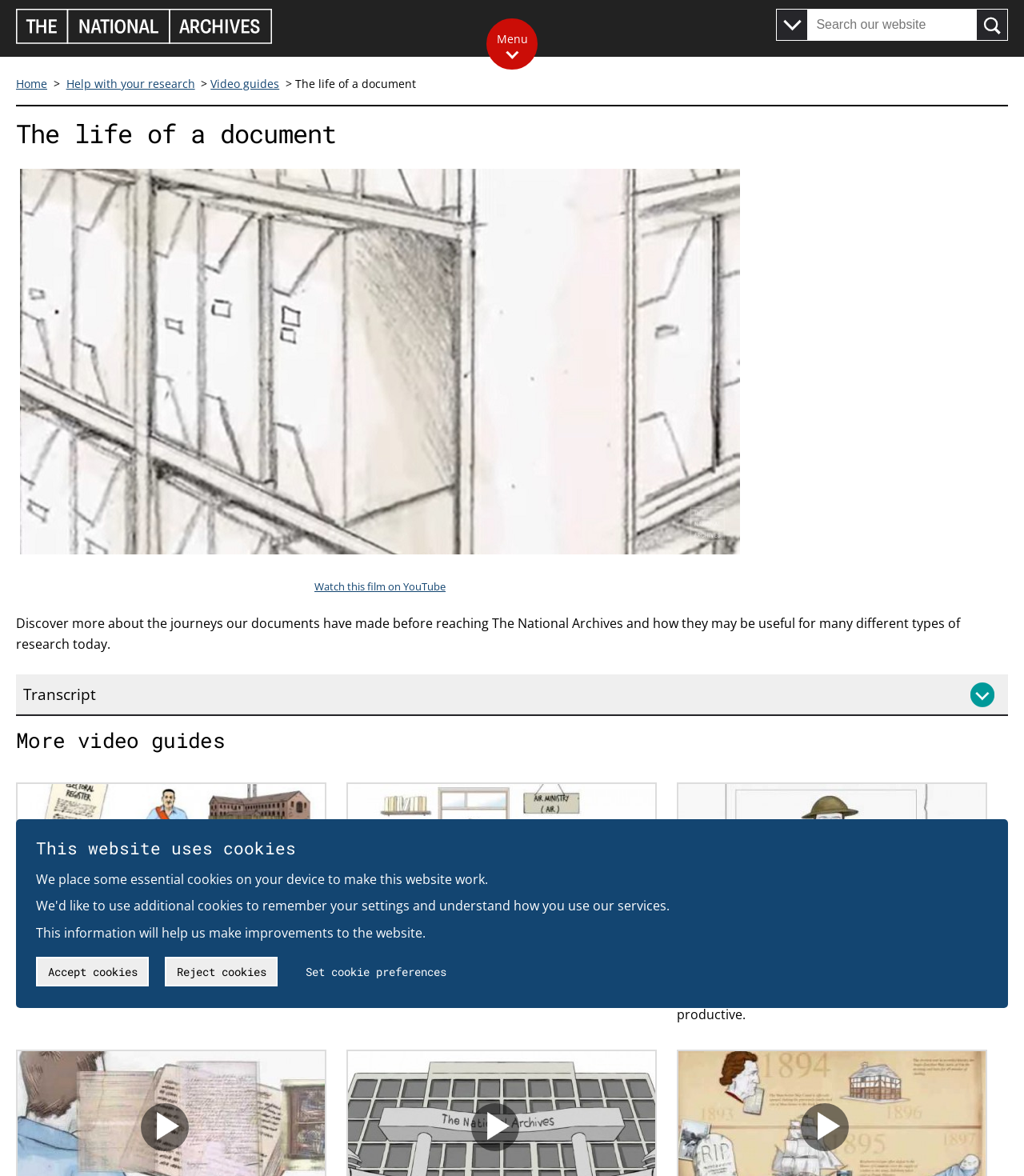Given the element description Accept cookies, predict the bounding box coordinates for the UI element in the webpage screenshot. The format should be (top-left x, top-left y, bottom-right x, bottom-right y), and the values should be between 0 and 1.

[0.035, 0.813, 0.145, 0.839]